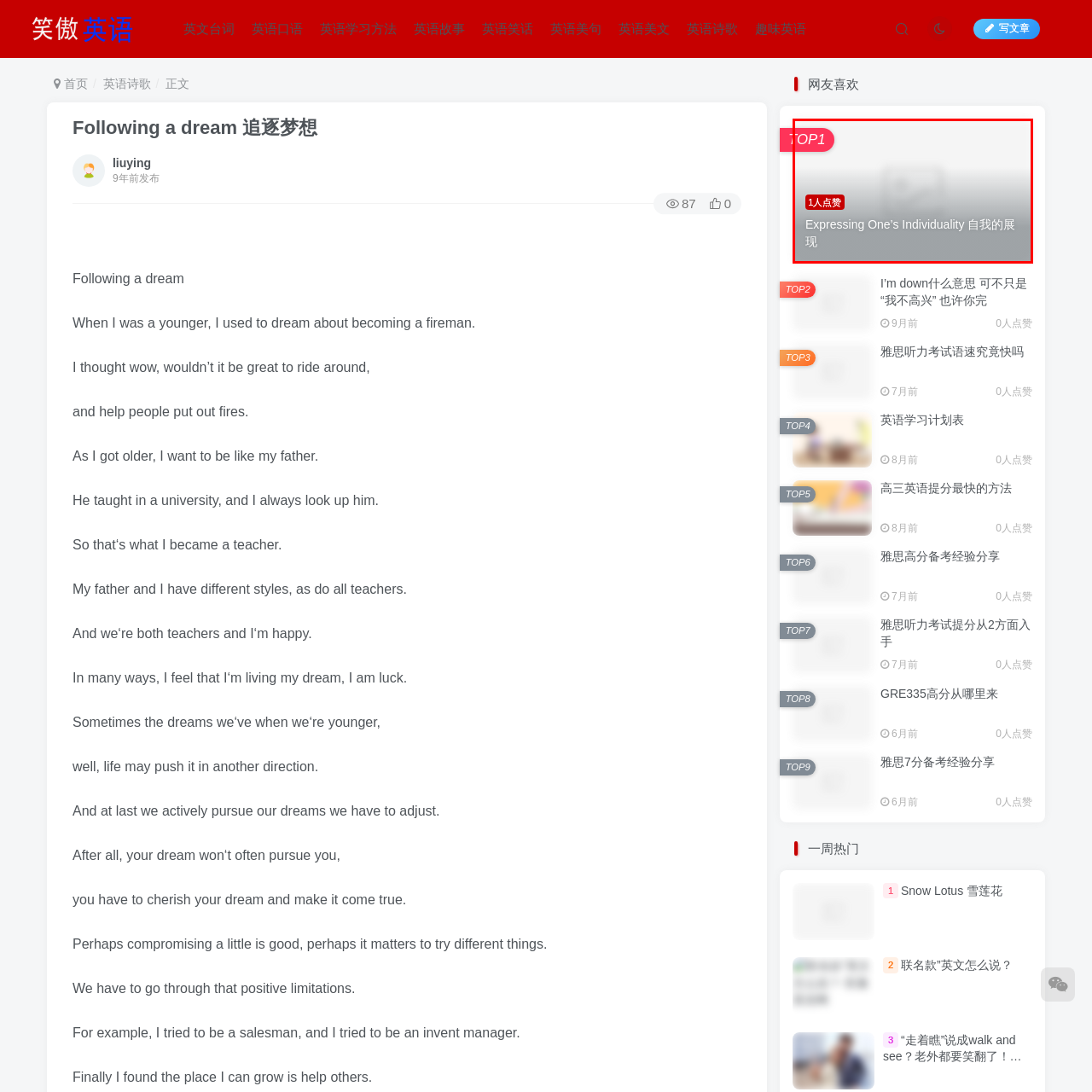How many likes does the article have?
Examine the image highlighted by the red bounding box and provide a thorough and detailed answer based on your observations.

The section notes that the article has received 1 like, which signifies engagement from readers.